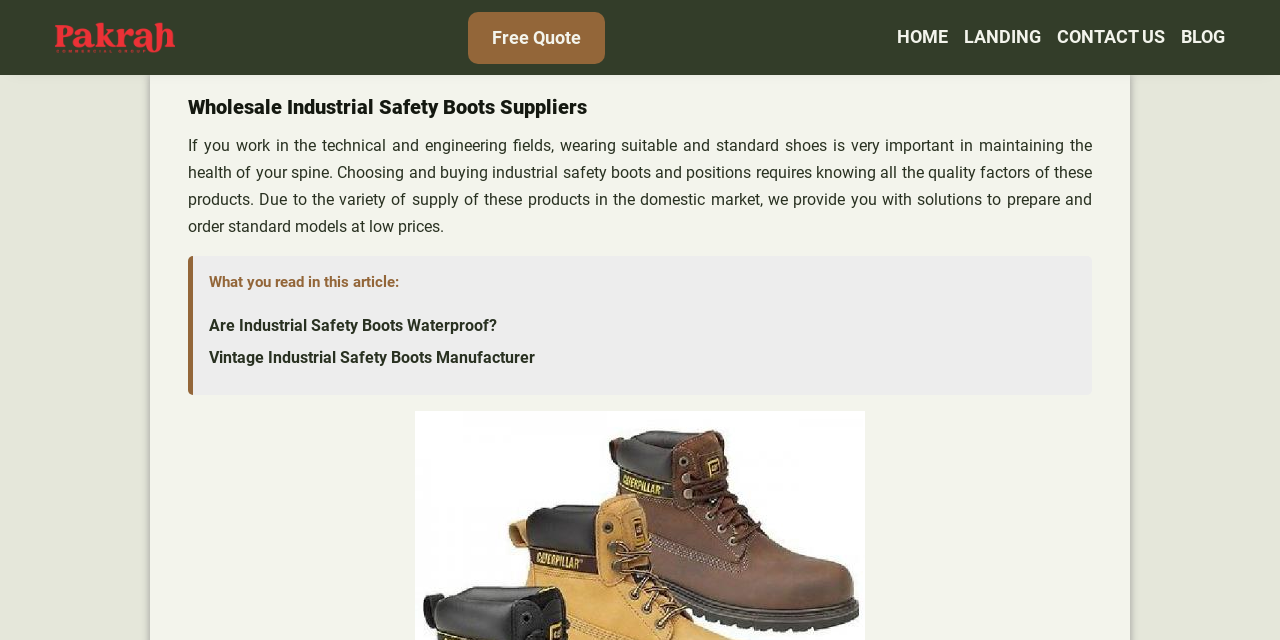Please identify the bounding box coordinates of the area that needs to be clicked to fulfill the following instruction: "Go to the table of contents."

None